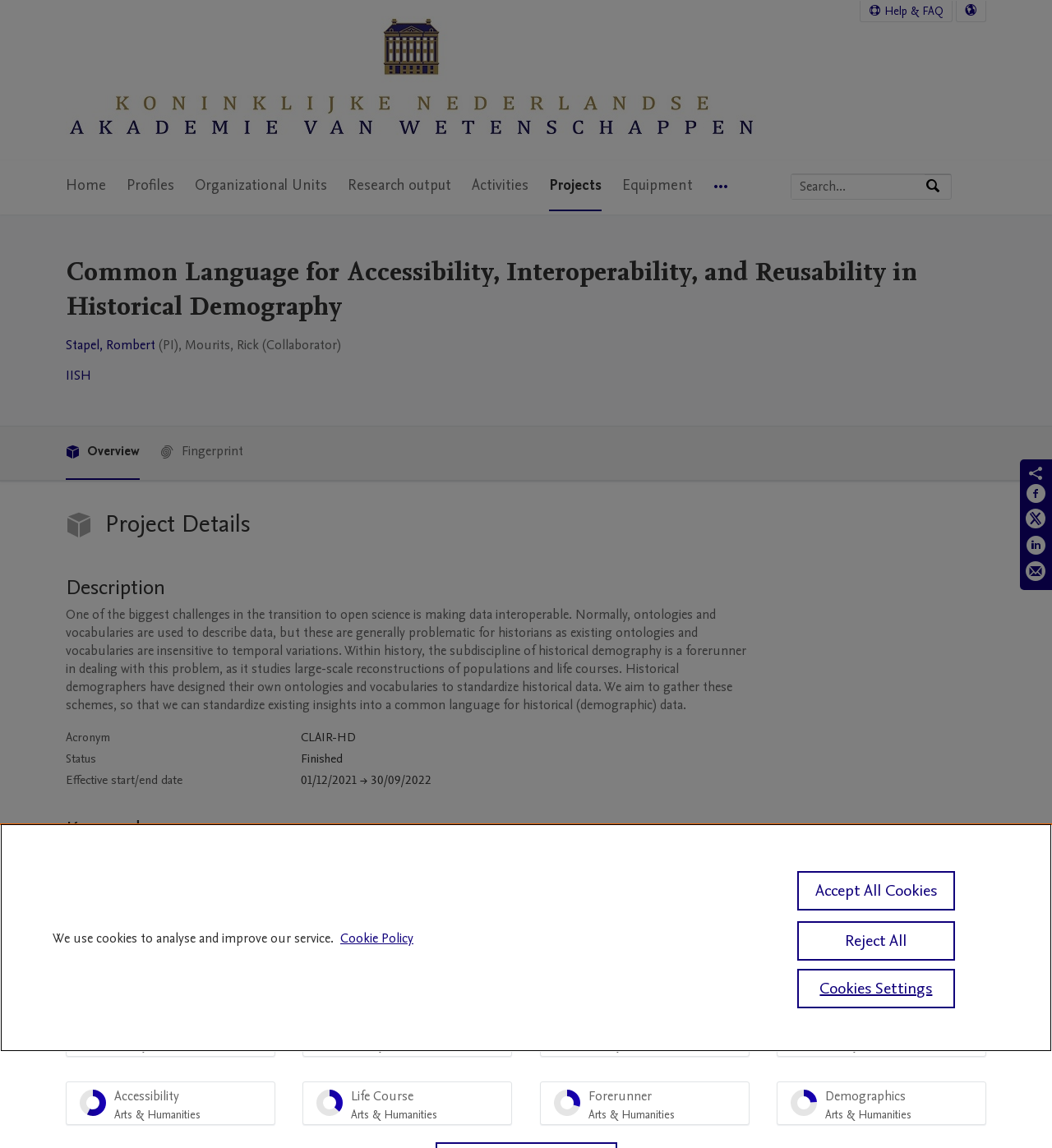What is the status of the project?
Based on the image content, provide your answer in one word or a short phrase.

Finished